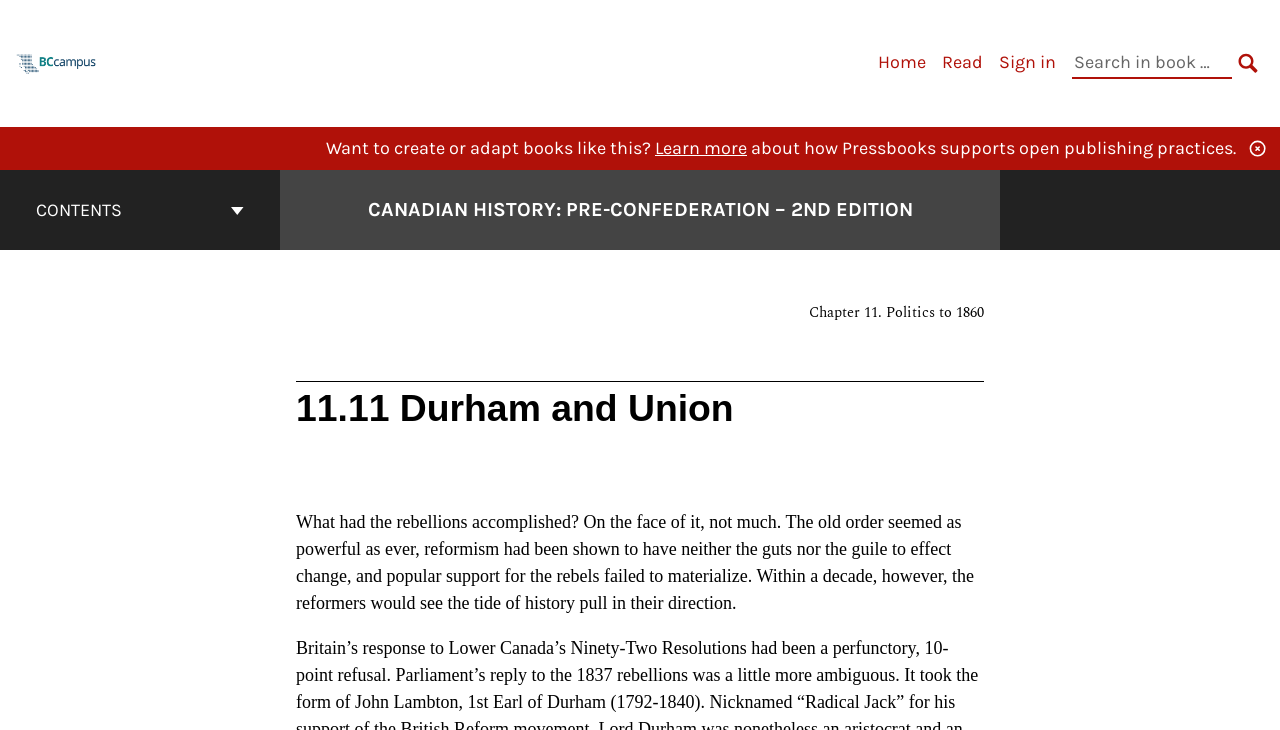Can you pinpoint the bounding box coordinates for the clickable element required for this instruction: "Go to the cover page of Canadian History: Pre-Confederation – 2nd Edition"? The coordinates should be four float numbers between 0 and 1, i.e., [left, top, right, bottom].

[0.287, 0.267, 0.713, 0.308]